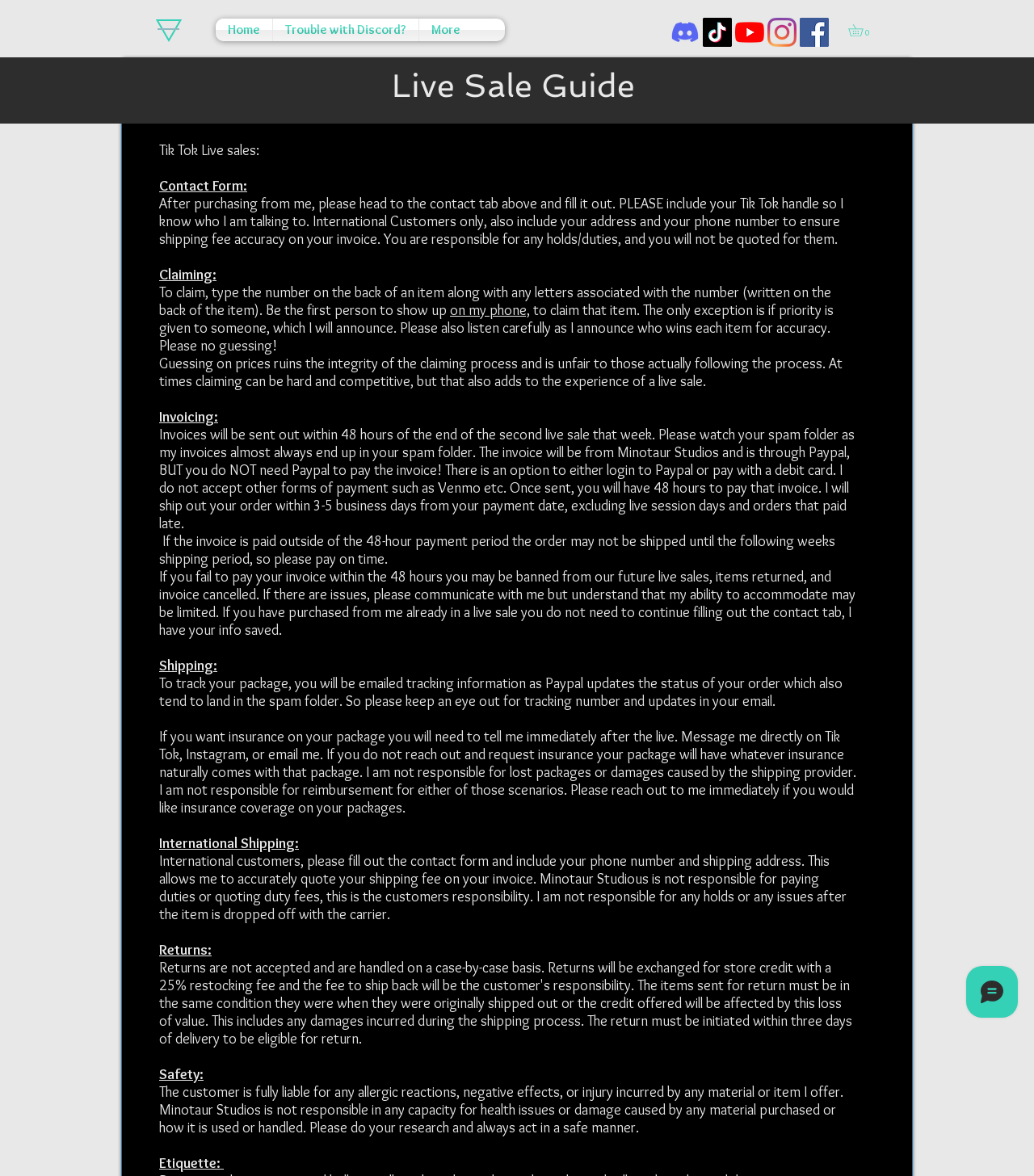Using the description "Trouble with Discord?", locate and provide the bounding box of the UI element.

[0.264, 0.016, 0.405, 0.035]